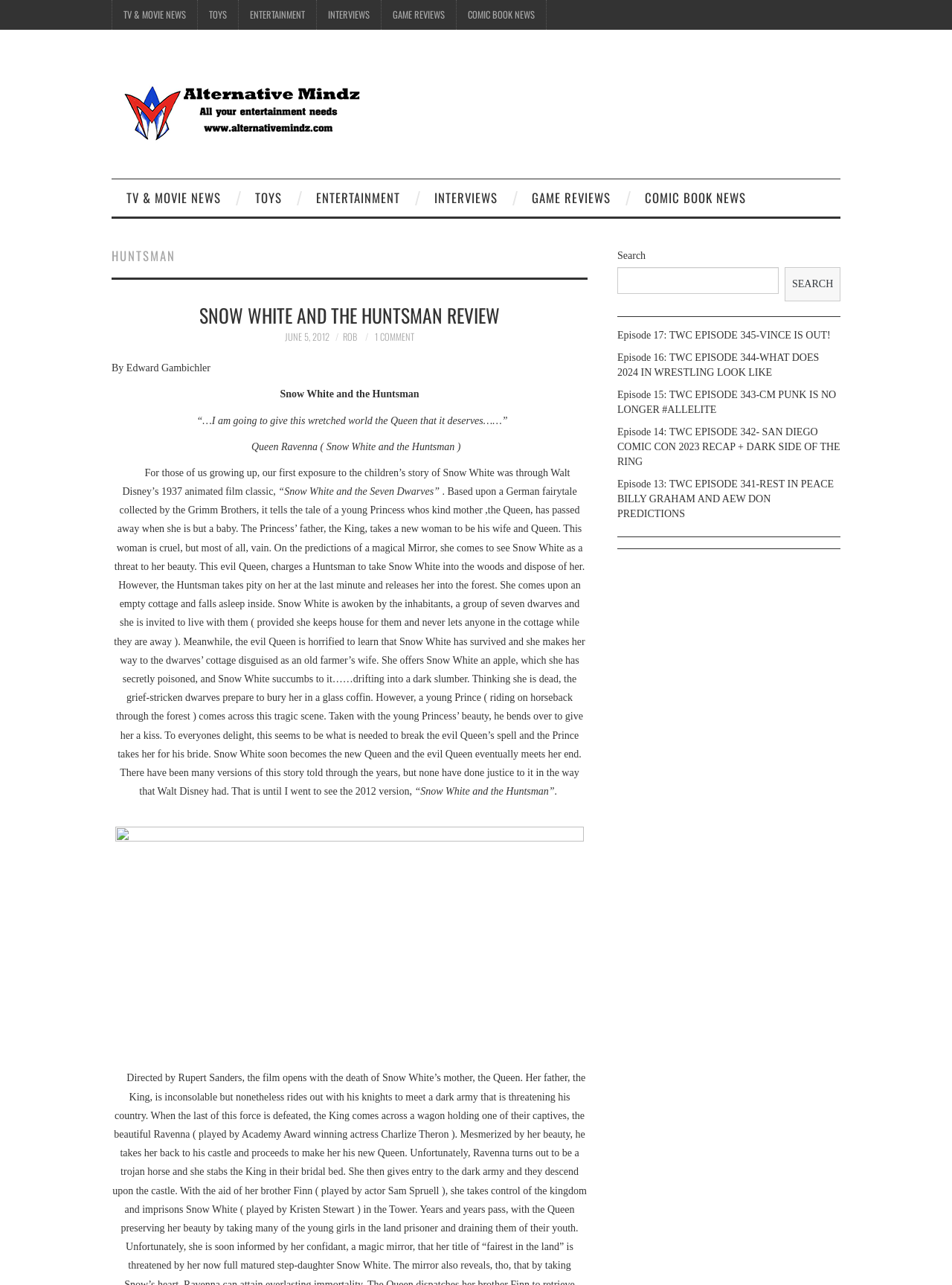What is the name of the movie reviewed in the article?
Look at the image and provide a detailed response to the question.

I found the answer by looking at the heading 'SNOW WHITE AND THE HUNTSMAN REVIEW' and the surrounding text, which suggests that the article is a review of the movie Snow White and the Huntsman.